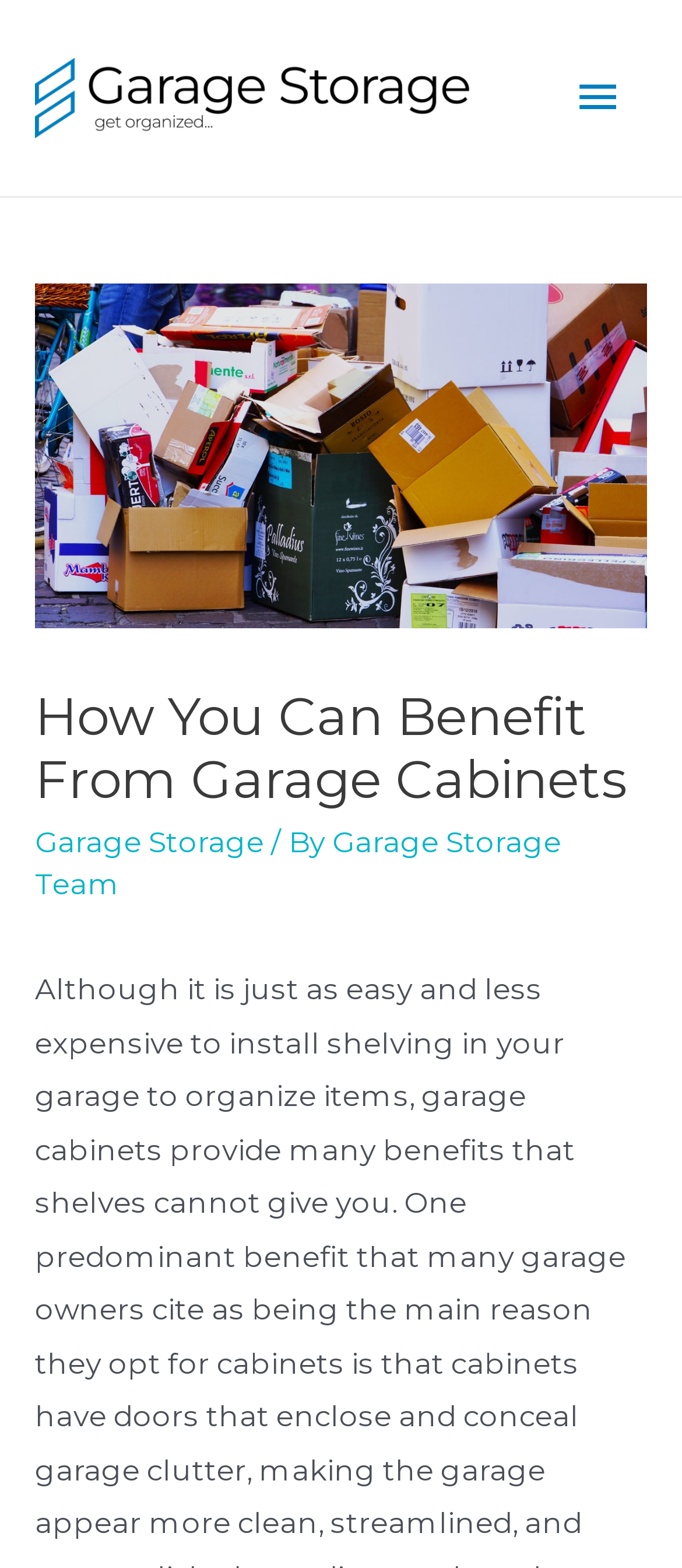Show the bounding box coordinates for the HTML element described as: "Main Menu".

[0.805, 0.03, 0.949, 0.095]